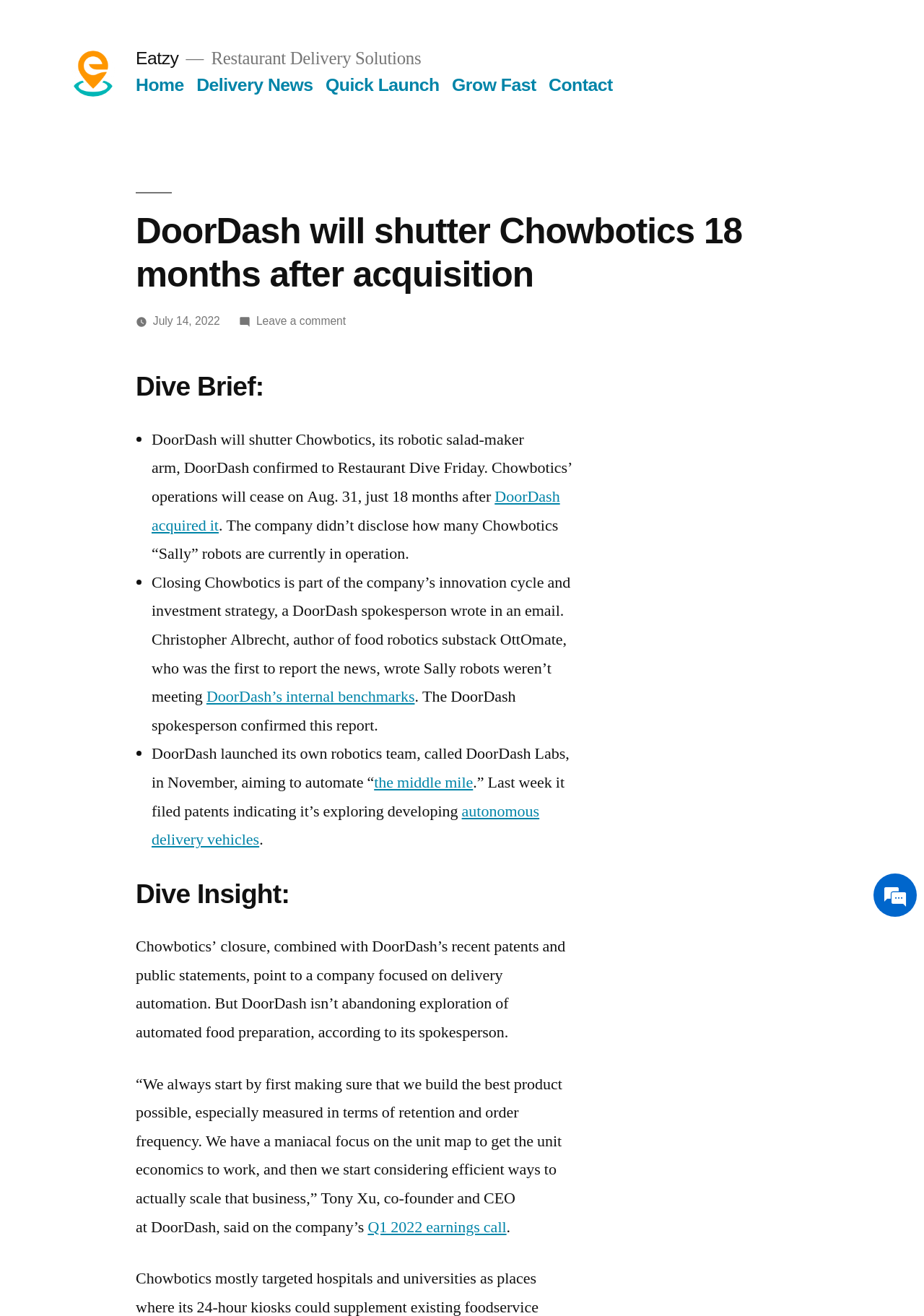Identify the bounding box coordinates for the UI element described as follows: "Q1 2022 earnings call". Ensure the coordinates are four float numbers between 0 and 1, formatted as [left, top, right, bottom].

[0.398, 0.925, 0.548, 0.94]